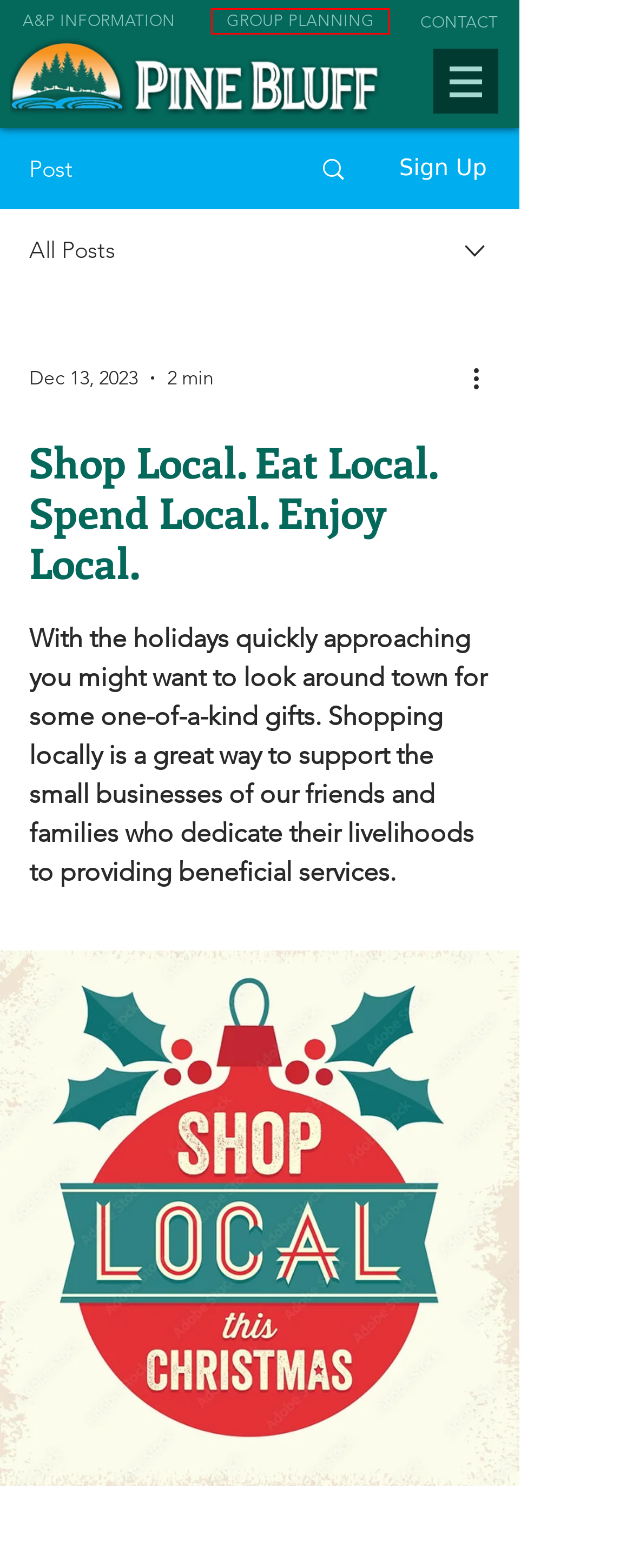Examine the screenshot of a webpage with a red bounding box around a UI element. Select the most accurate webpage description that corresponds to the new page after clicking the highlighted element. Here are the choices:
A. King Cotton Classic Basketball tournament tickets | Pine Bluff
B. Creative Instinct—Branding & Web Design | Mt. Juliet, Lebanon, Nashville, & Middle TN
C. Pine Bluff, AR | Group Activities
D. jewelry | Pine Bluff
E. BLOG | Pine Bluff
F. Pine Bluff, AR | Contact Us
G. cards | Pine Bluff
H. Delta Rivers Nature Center | Pine Bluff

C